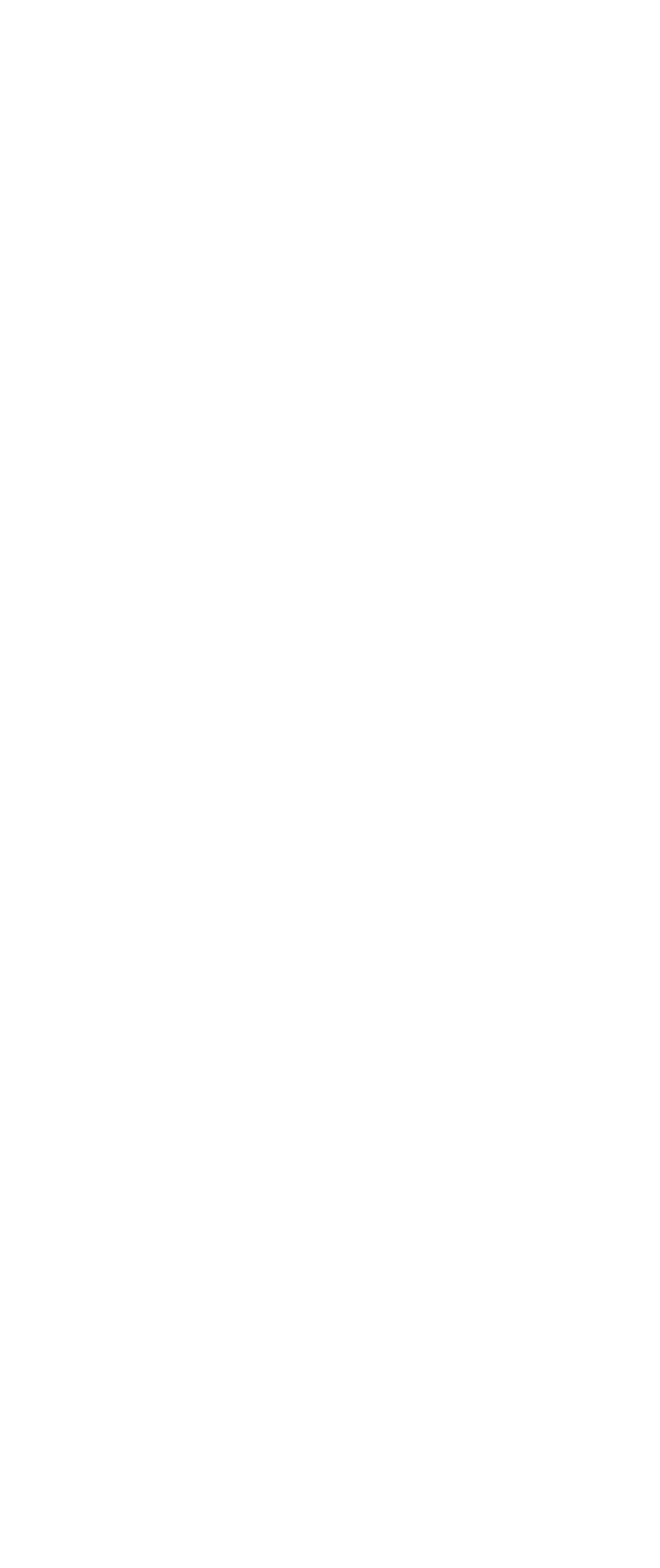Identify and provide the bounding box for the element described by: "title="Huisvestingsregisseurs"".

[0.1, 0.416, 0.9, 0.436]